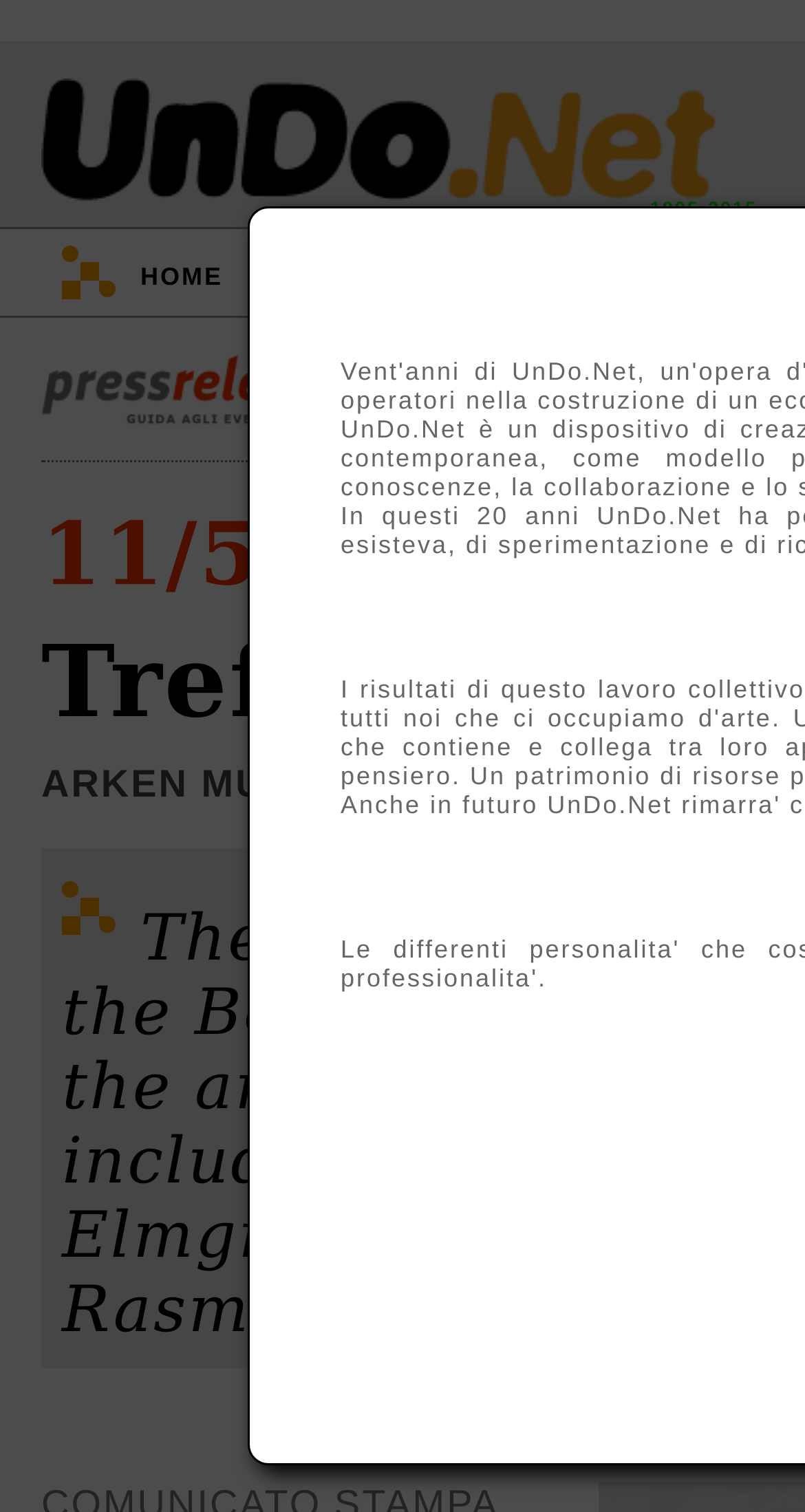How many links are present in the top navigation bar?
Make sure to answer the question with a detailed and comprehensive explanation.

The top navigation bar contains four links, namely 'HOME', '::', 'EVENTI', and 'TV', which are located horizontally next to each other with bounding box coordinates indicating their vertical positions.